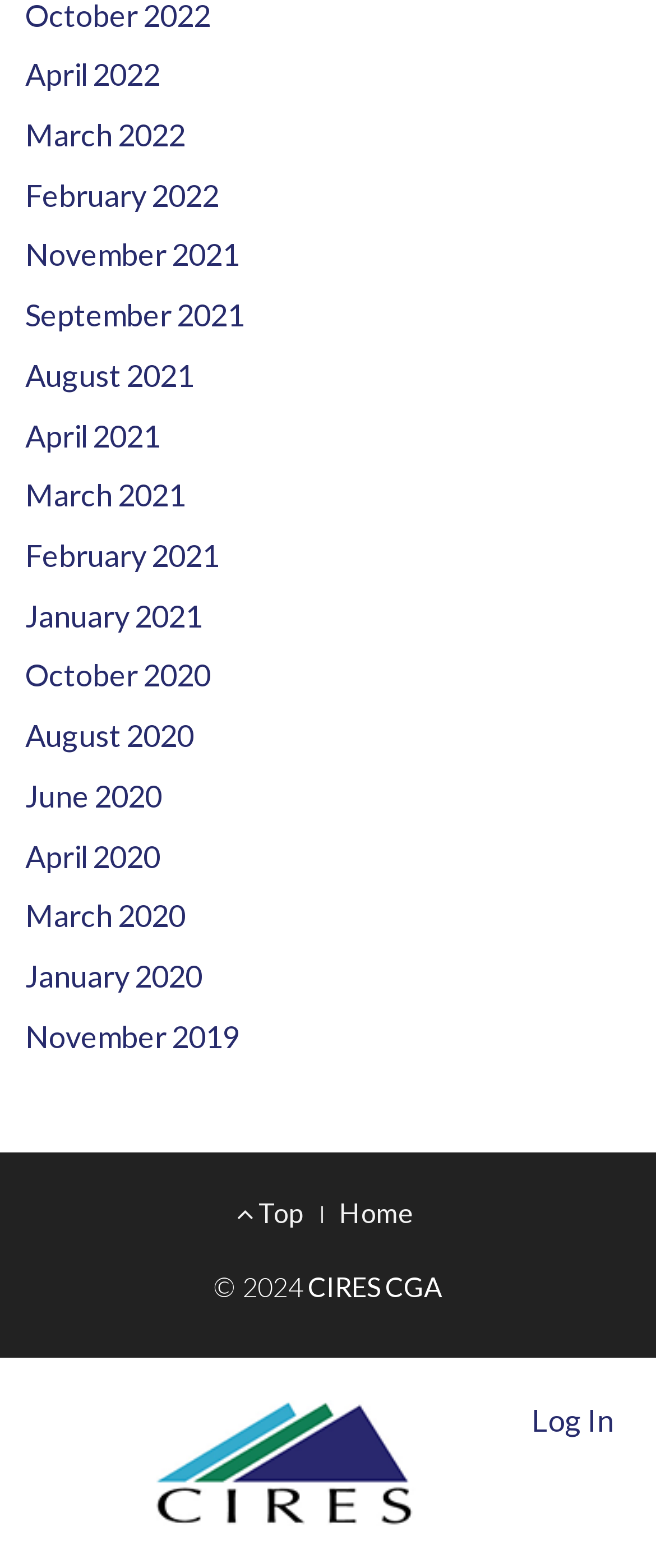Using the provided element description: "Home", determine the bounding box coordinates of the corresponding UI element in the screenshot.

[0.517, 0.763, 0.627, 0.784]